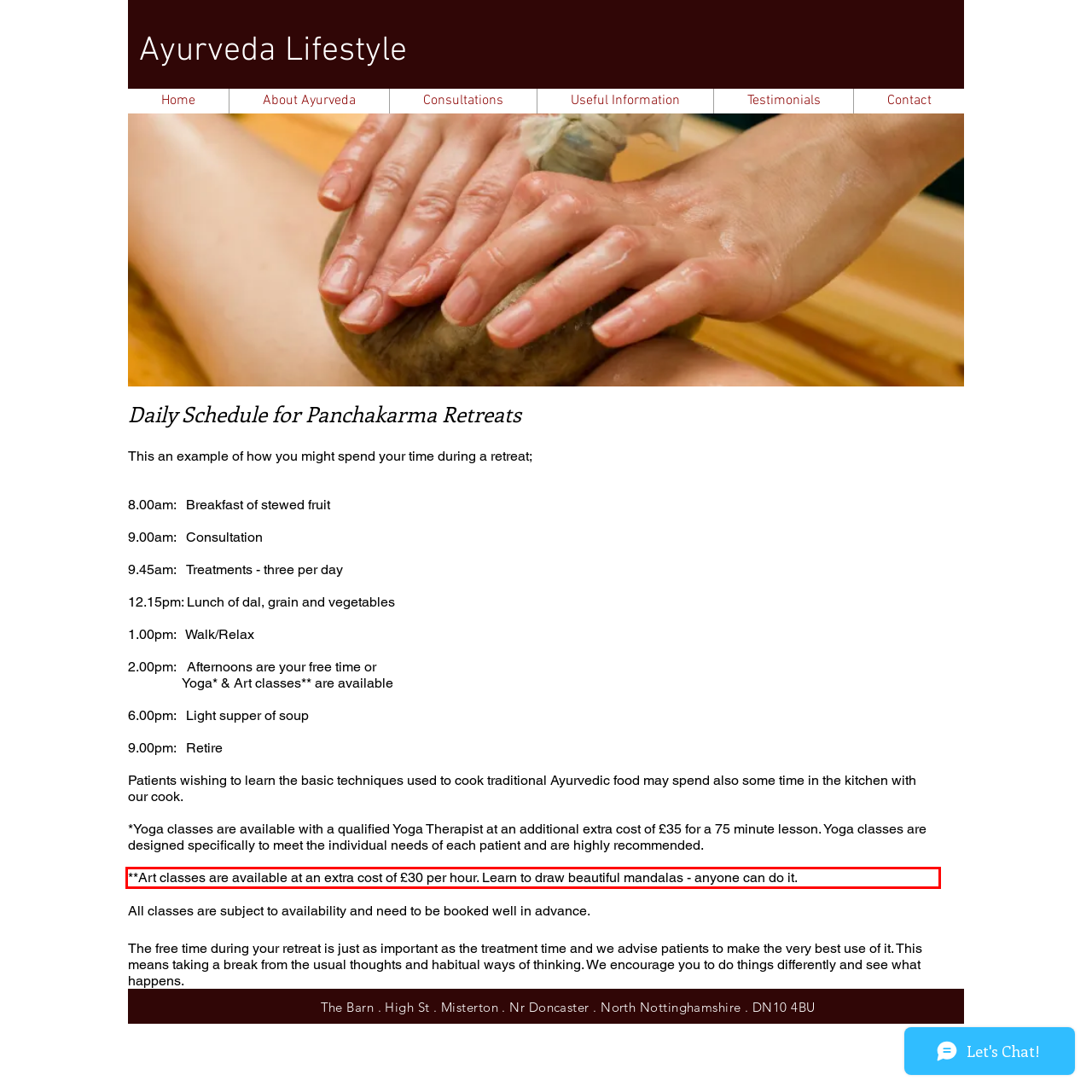Please take the screenshot of the webpage, find the red bounding box, and generate the text content that is within this red bounding box.

**Art classes are available at an extra cost of £30 per hour. Learn to draw beautiful mandalas - anyone can do it.